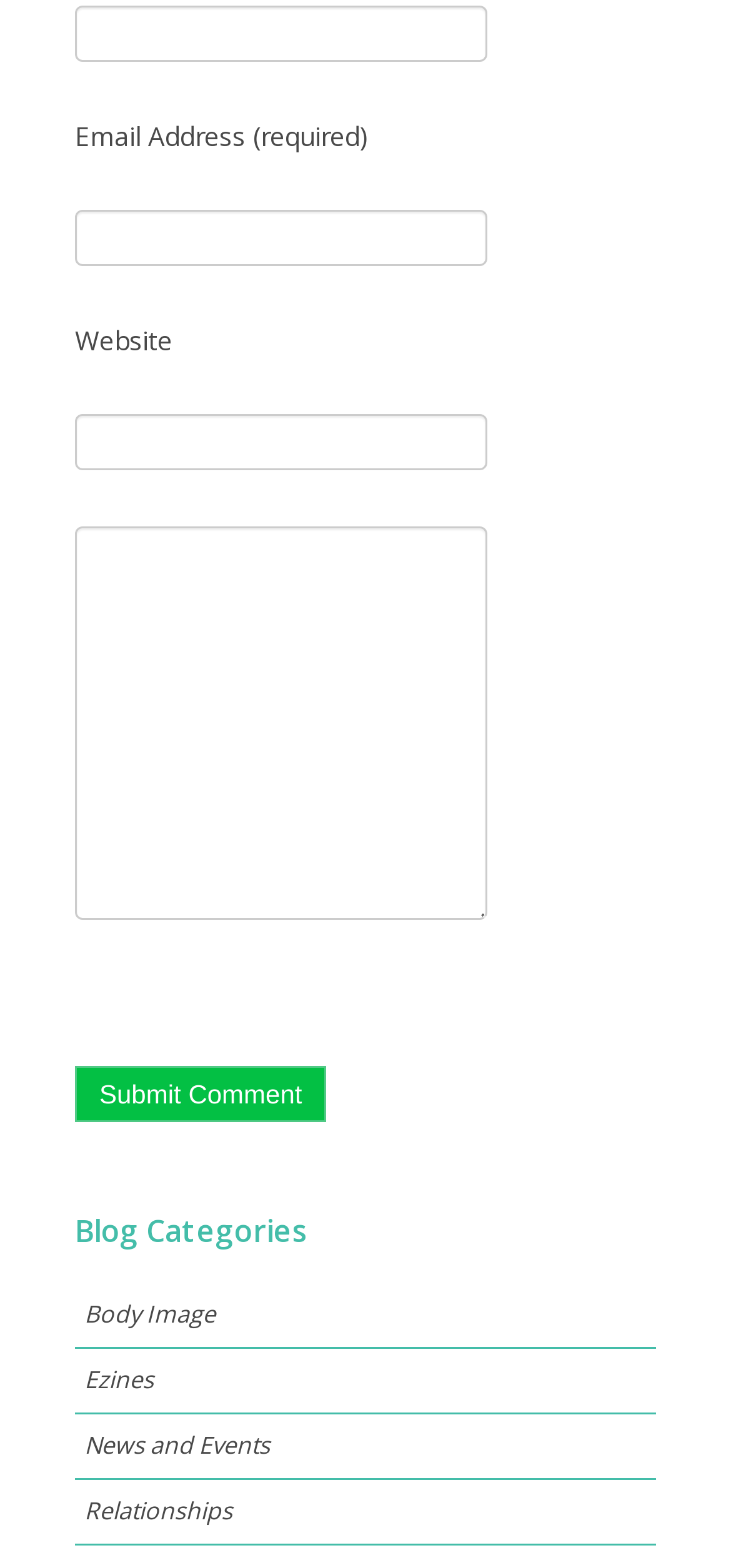What is the first required field?
Please describe in detail the information shown in the image to answer the question.

The first required field is 'Name' because the textbox with the label 'Name (required)' is the first input field in the form, and it is marked as required.